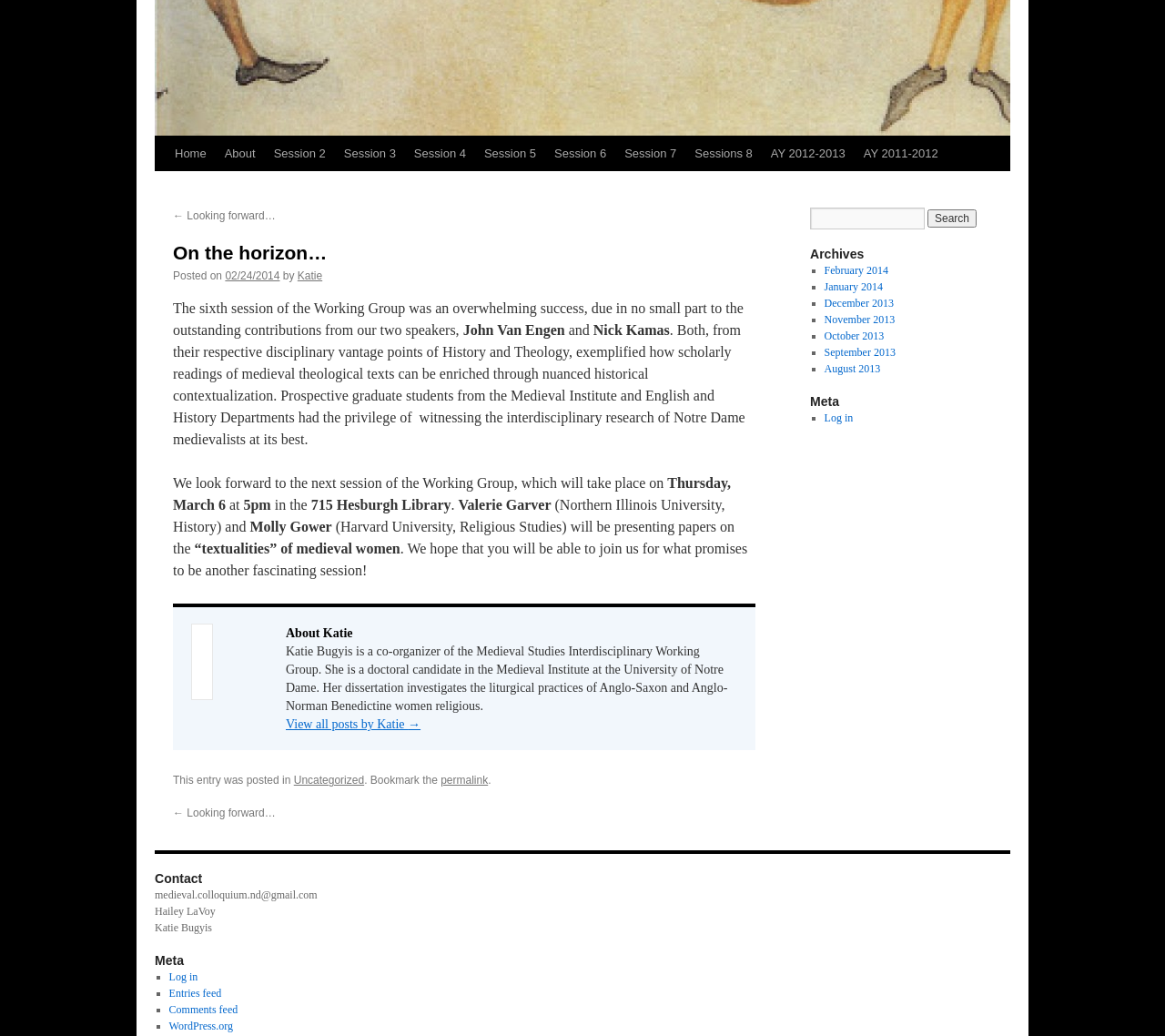Determine the bounding box for the UI element that matches this description: "Dermatology and Medical Aesthetics".

None